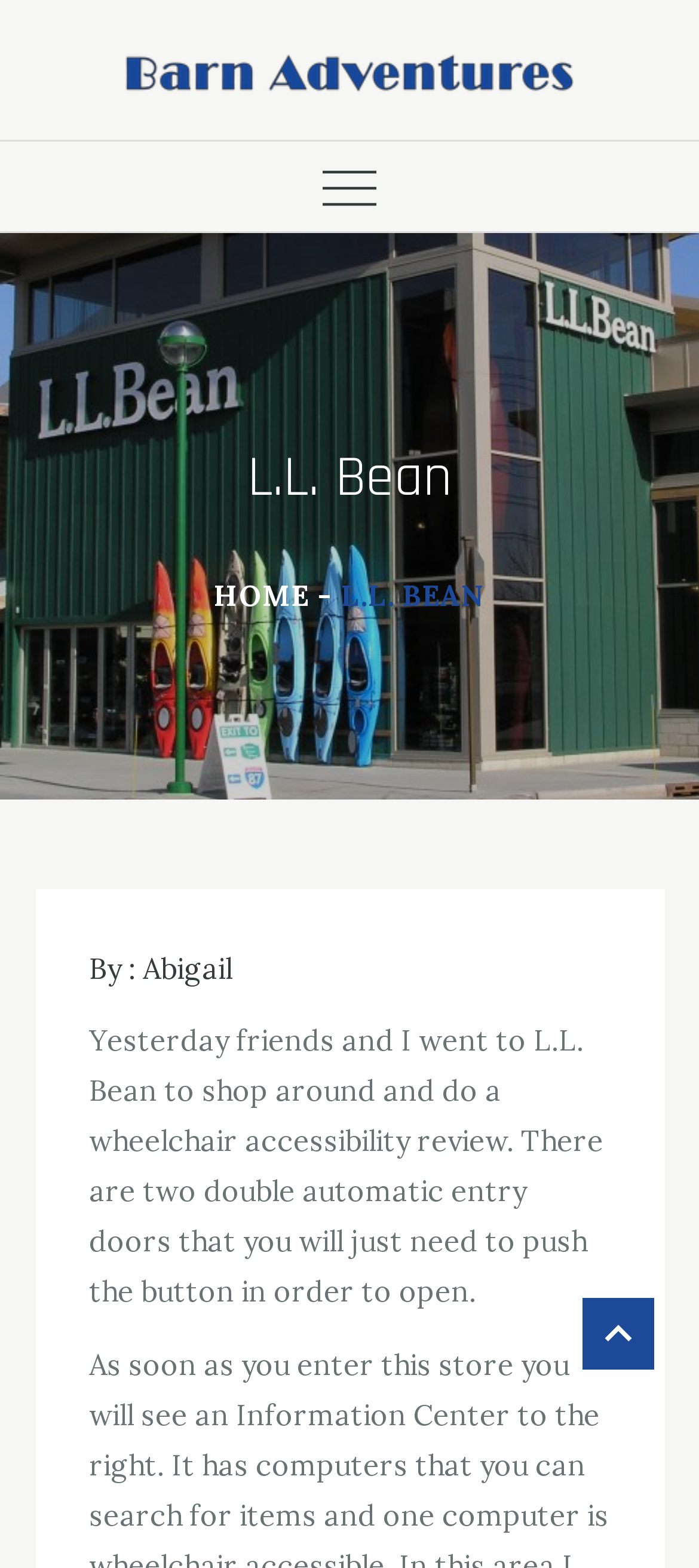Identify the bounding box coordinates for the UI element mentioned here: "alt="Barn Adventures"". Provide the coordinates as four float values between 0 and 1, i.e., [left, top, right, bottom].

[0.179, 0.033, 0.821, 0.056]